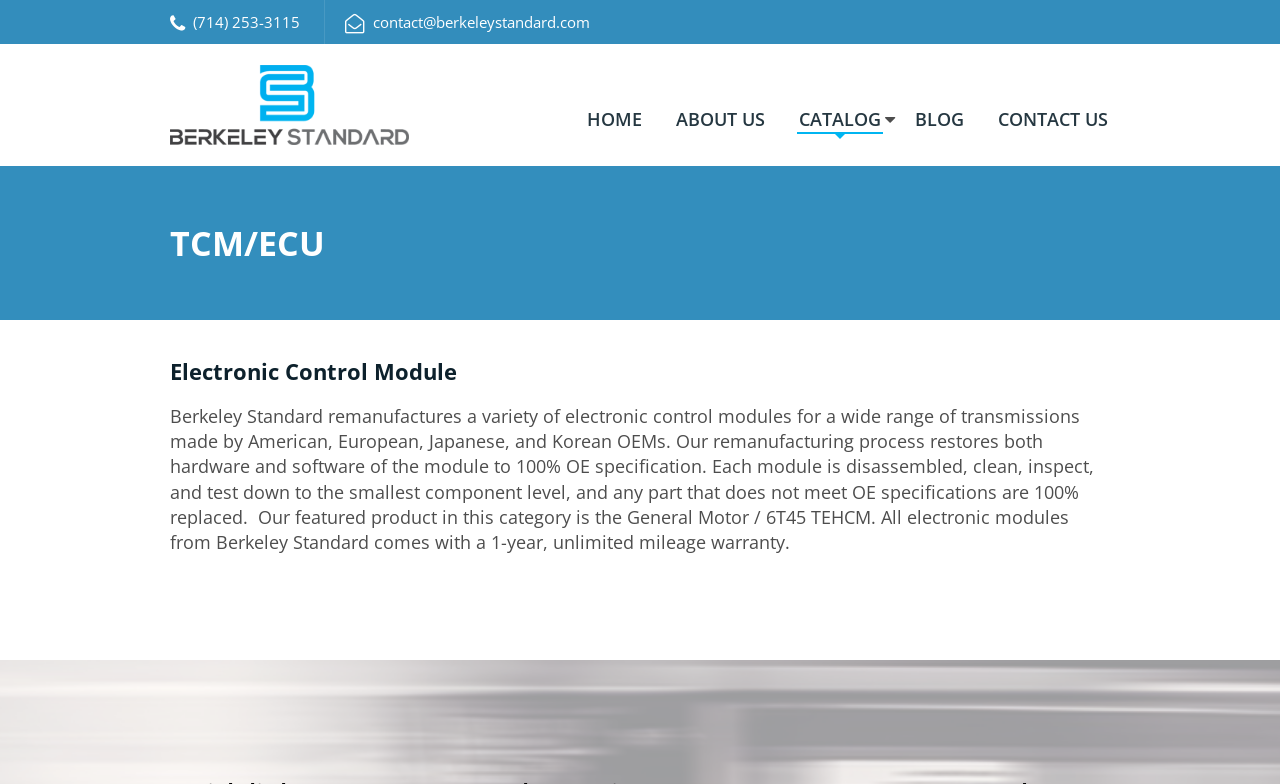What is the phone number of Berkeley Standard?
Give a detailed response to the question by analyzing the screenshot.

I found the phone number by looking at the top section of the webpage, where the contact information is usually displayed. The phone number is written in a static text element as '(714) 253-3115'.